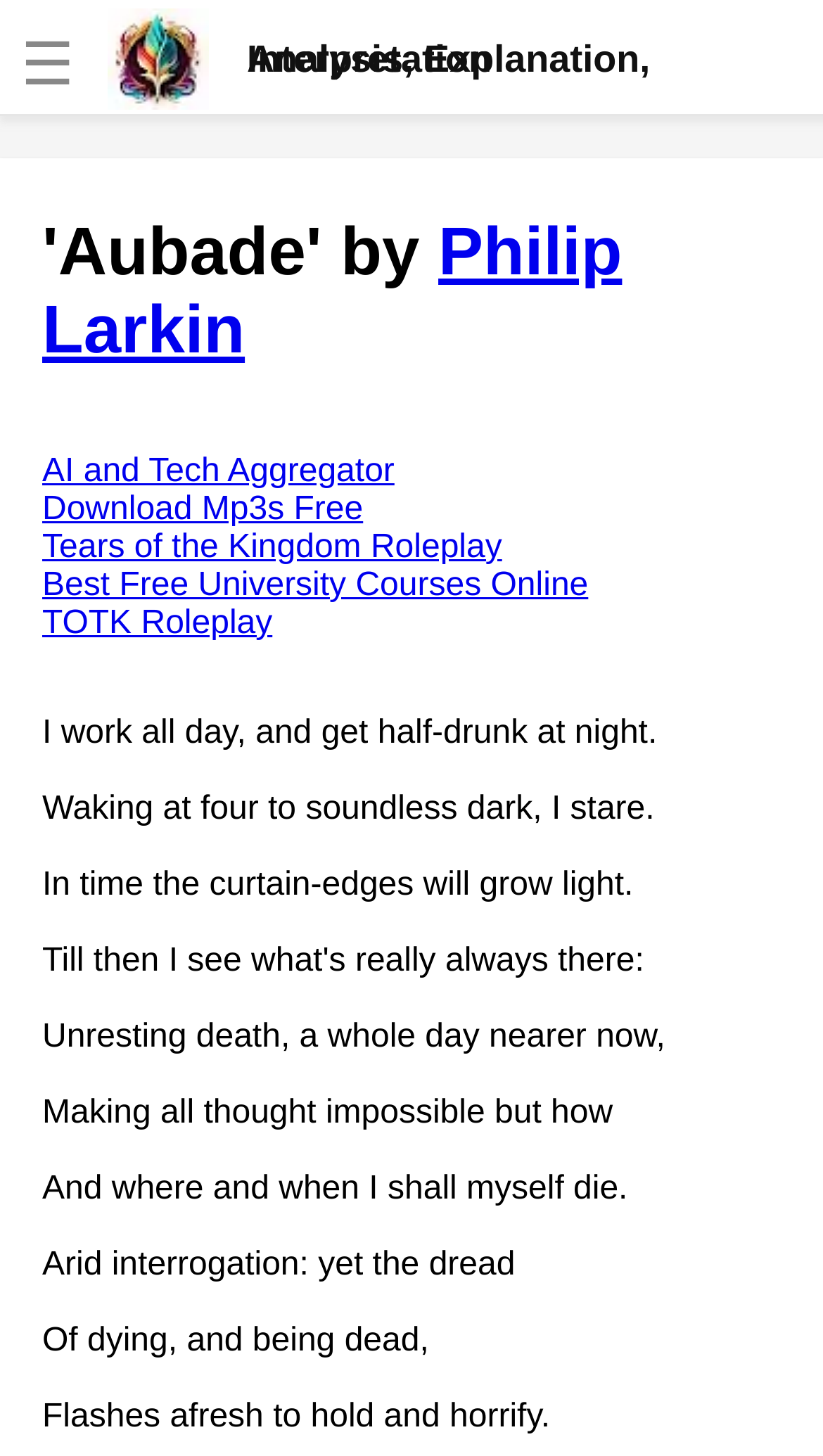Who is the author of the poem?
Use the image to give a comprehensive and detailed response to the question.

The author of the poem can be found by looking at the link element with the text 'Philip Larkin', which is located near the poem title.